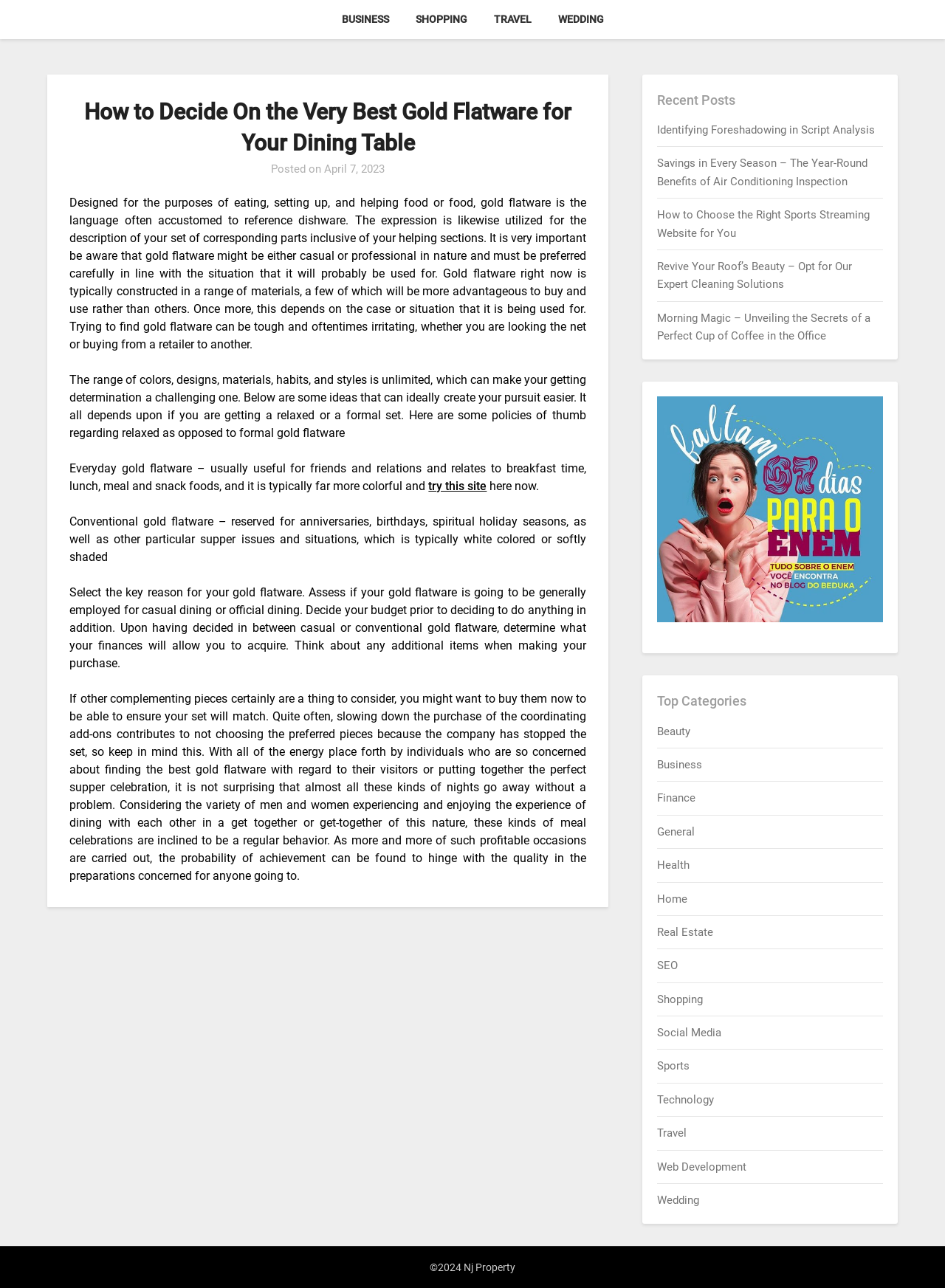Pinpoint the bounding box coordinates of the clickable area necessary to execute the following instruction: "Click on the link to Identifying Foreshadowing in Script Analysis". The coordinates should be given as four float numbers between 0 and 1, namely [left, top, right, bottom].

[0.696, 0.096, 0.926, 0.106]